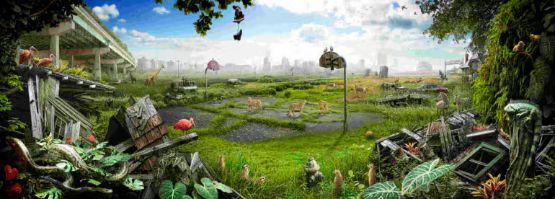Based on the image, please elaborate on the answer to the following question:
What is the mood conveyed by the serene sky?

The caption states that the serene sky 'conveys a sense of hope and possibility for regeneration and conservation', which suggests that the artist intentionally depicted the sky in a peaceful and calming manner to evoke feelings of optimism and positivity in the viewer.